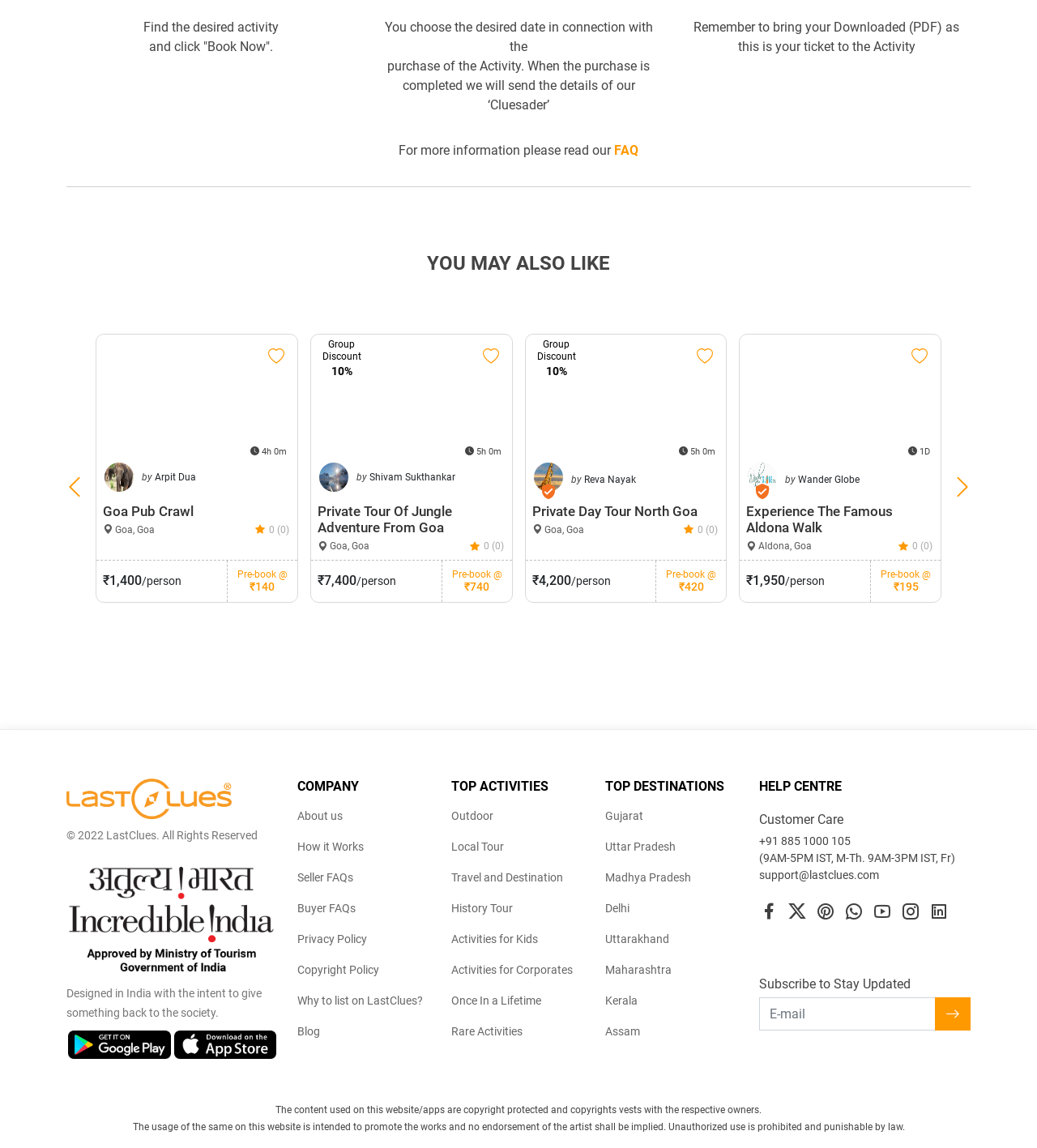Find the bounding box coordinates for the HTML element specified by: "₹4,200/person Pre-book @ ₹420".

[0.507, 0.488, 0.7, 0.524]